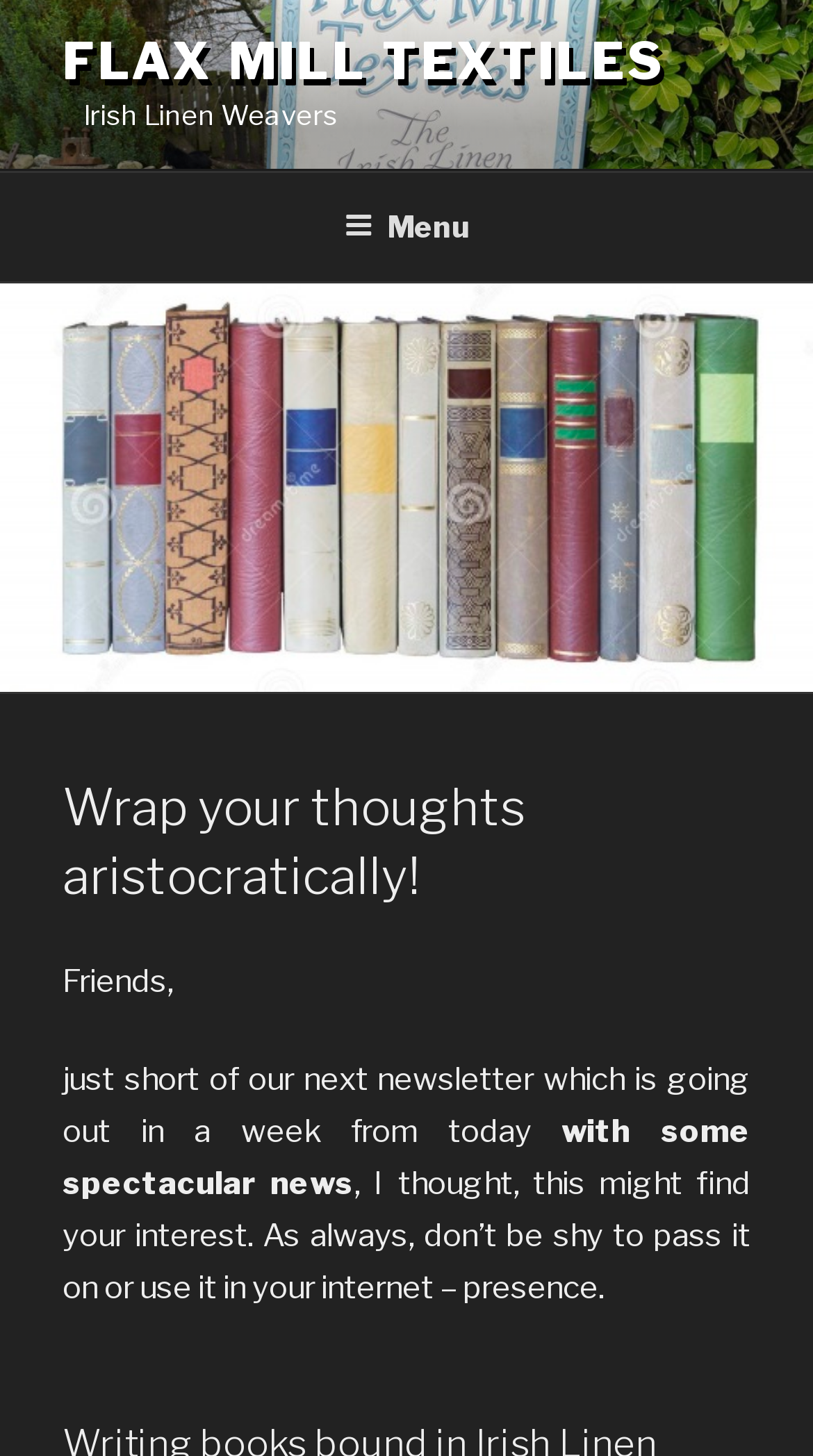Respond to the question below with a concise word or phrase:
What is the type of textiles made in the craftshop?

Irish Linen